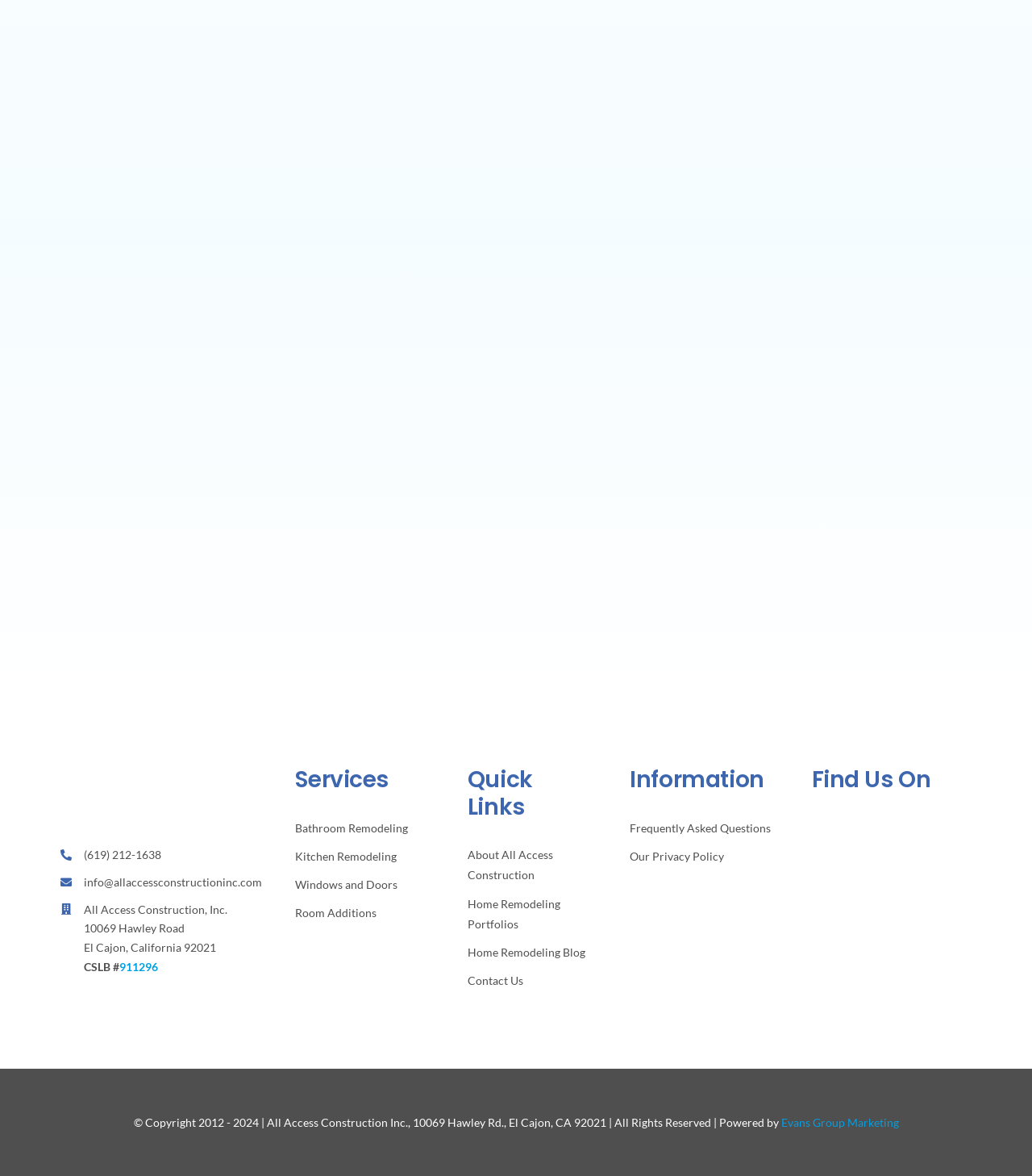Respond with a single word or phrase to the following question: What is the company name?

All Access Construction, Inc.